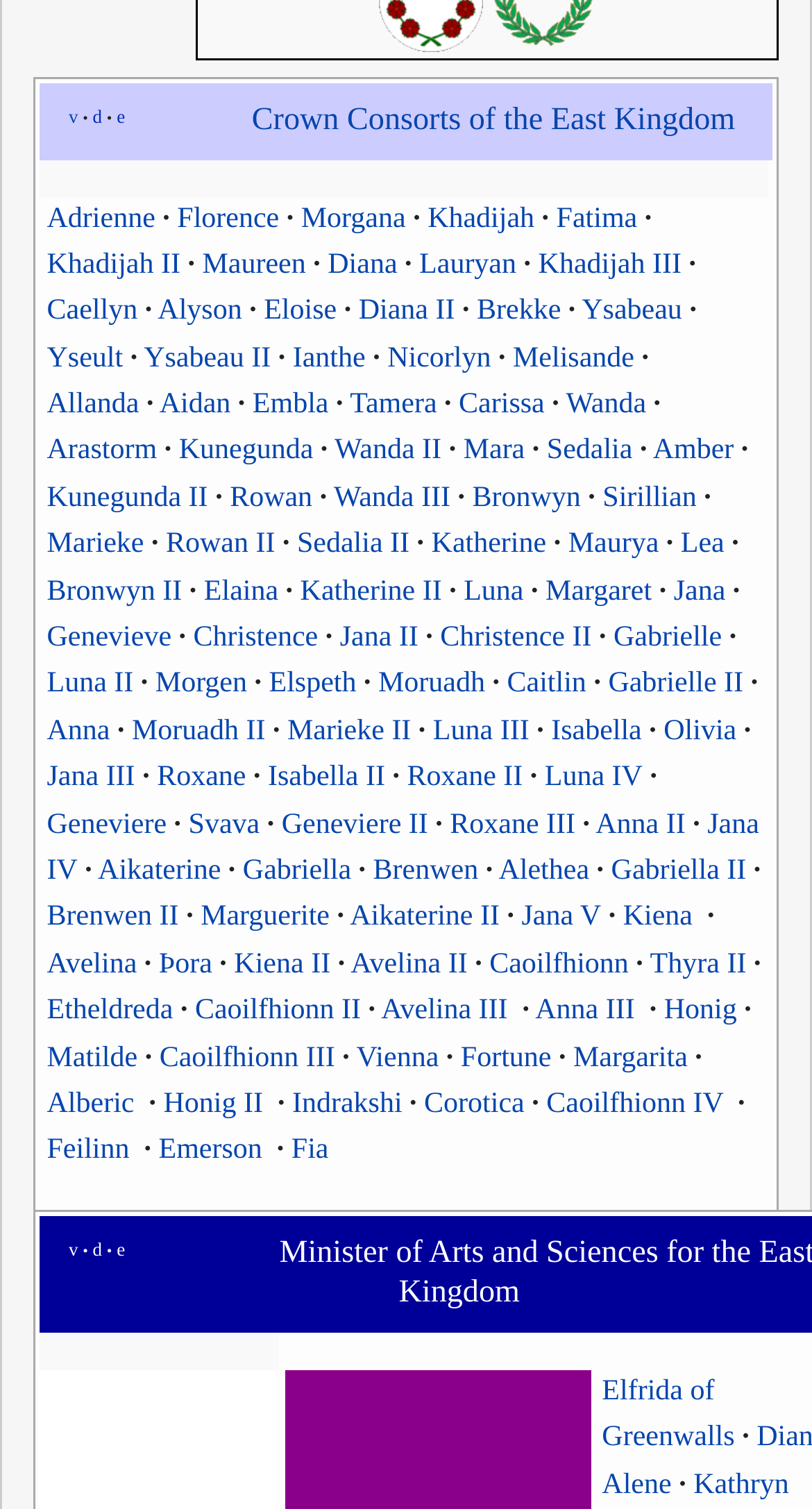Give the bounding box coordinates for the element described as: "Elfrida of Greenwalls".

[0.741, 0.912, 0.905, 0.963]